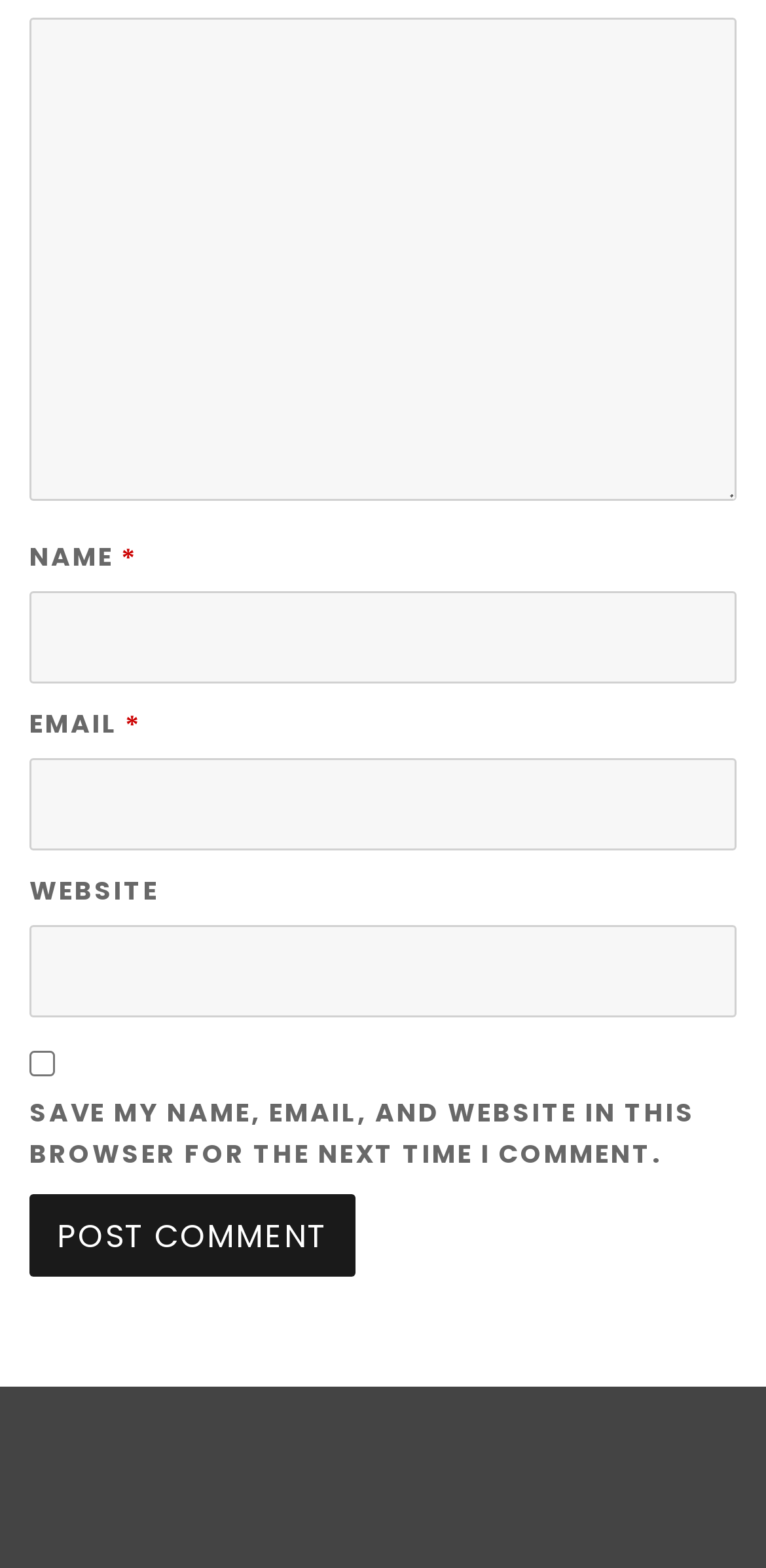What is required to post a comment?
Answer with a single word or phrase, using the screenshot for reference.

Name and email